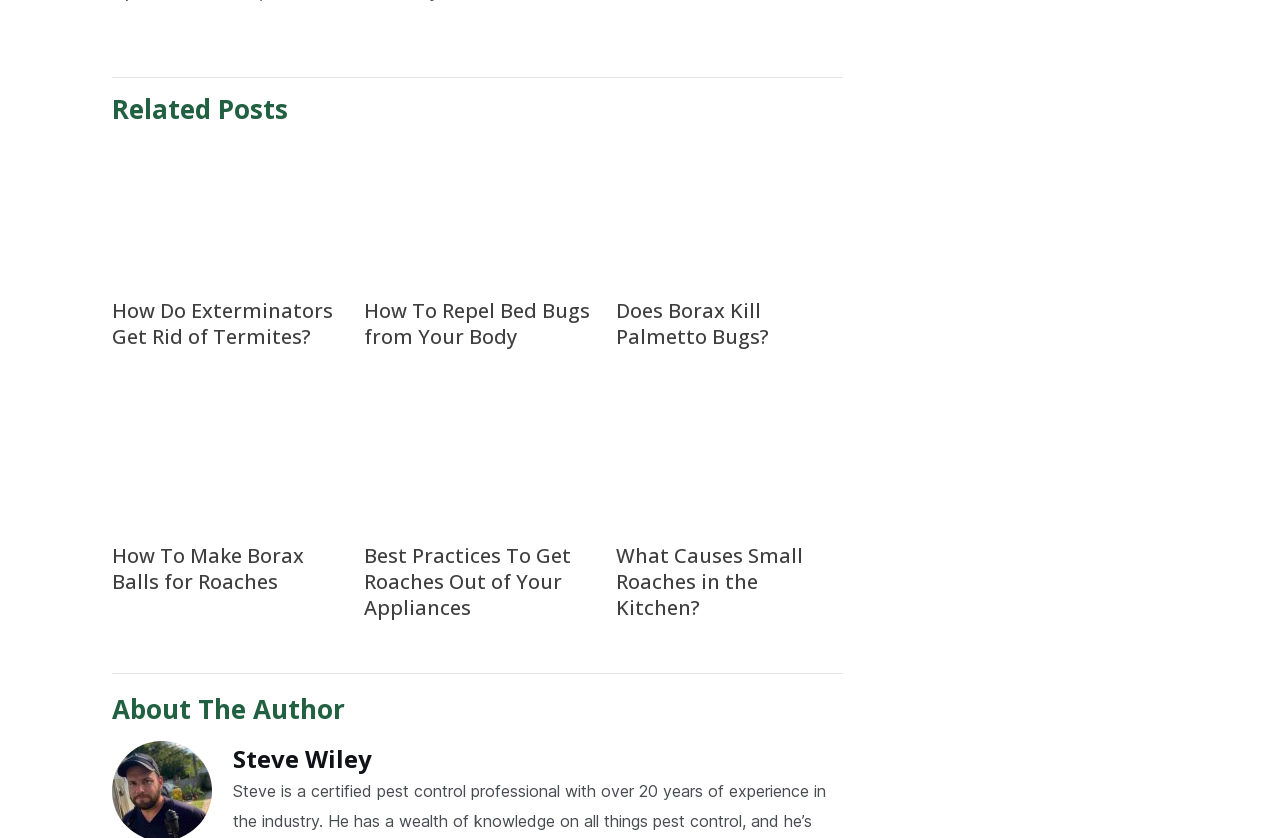Identify the bounding box coordinates of the clickable region to carry out the given instruction: "Click on the link 'How To Repel Bed Bugs from Your Body'".

[0.284, 0.354, 0.461, 0.417]